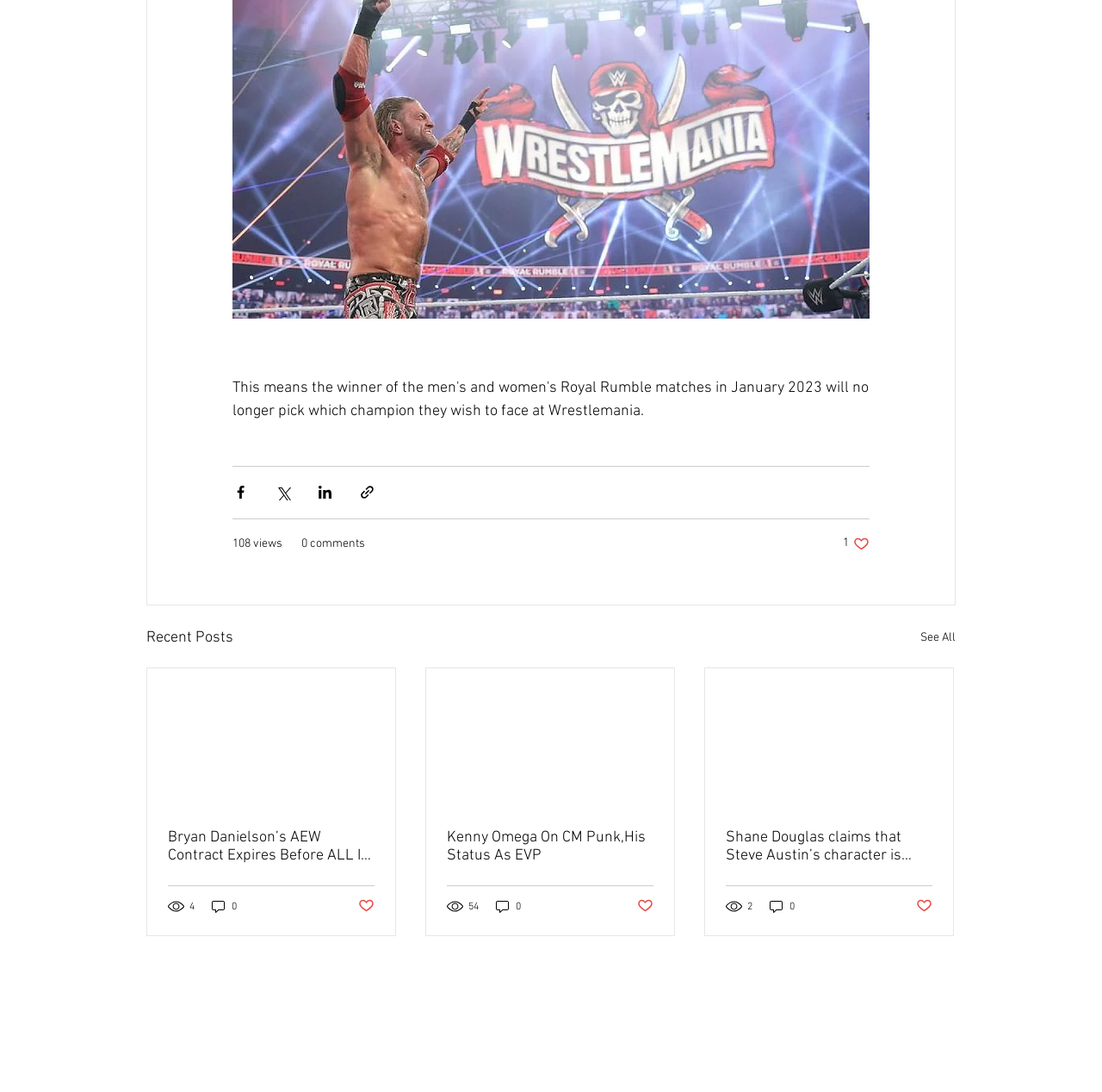How many articles are listed on this webpage?
Refer to the image and answer the question using a single word or phrase.

3